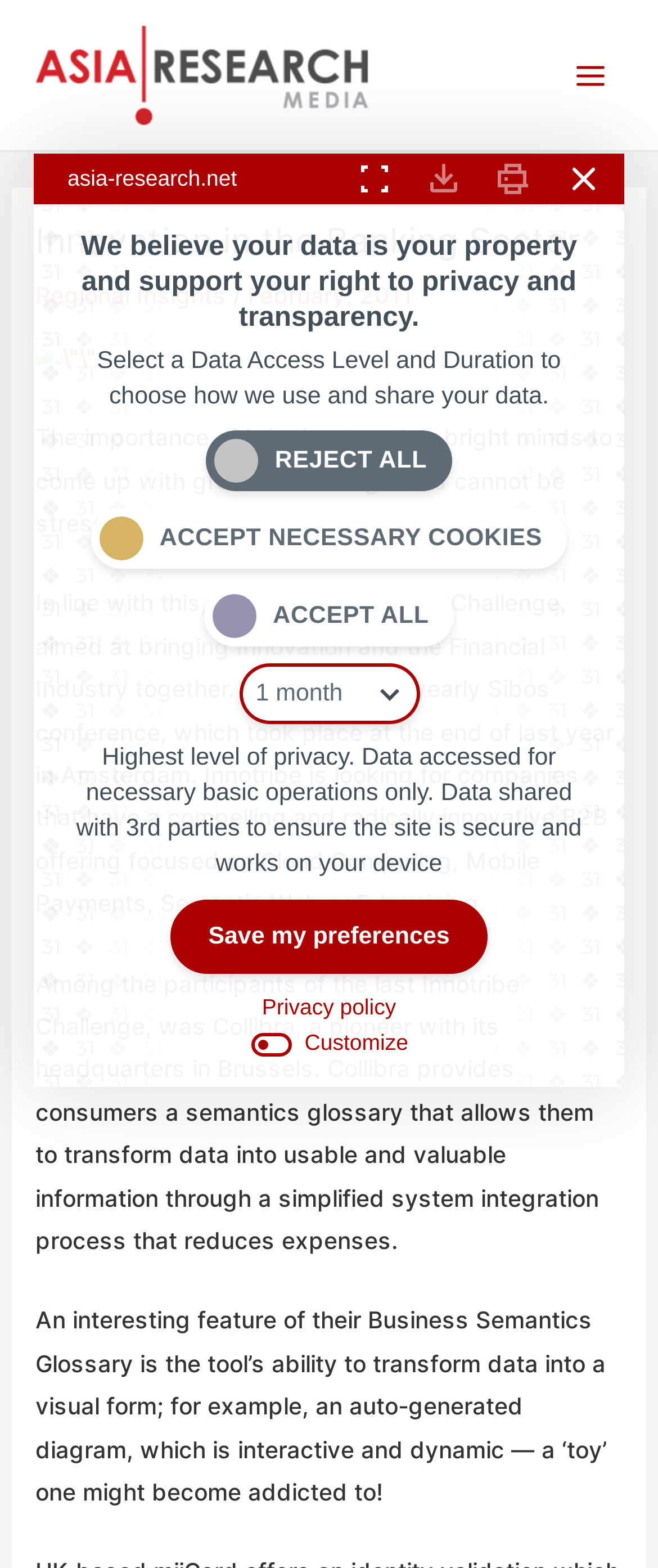What is the location of the Sibos conference mentioned in the article?
Provide a detailed and extensive answer to the question.

The answer can be found in the paragraph that describes the Innotribe Challenge. It states that the challenge is held at the yearly Sibos conference, which took place at the end of last year in Amsterdam.